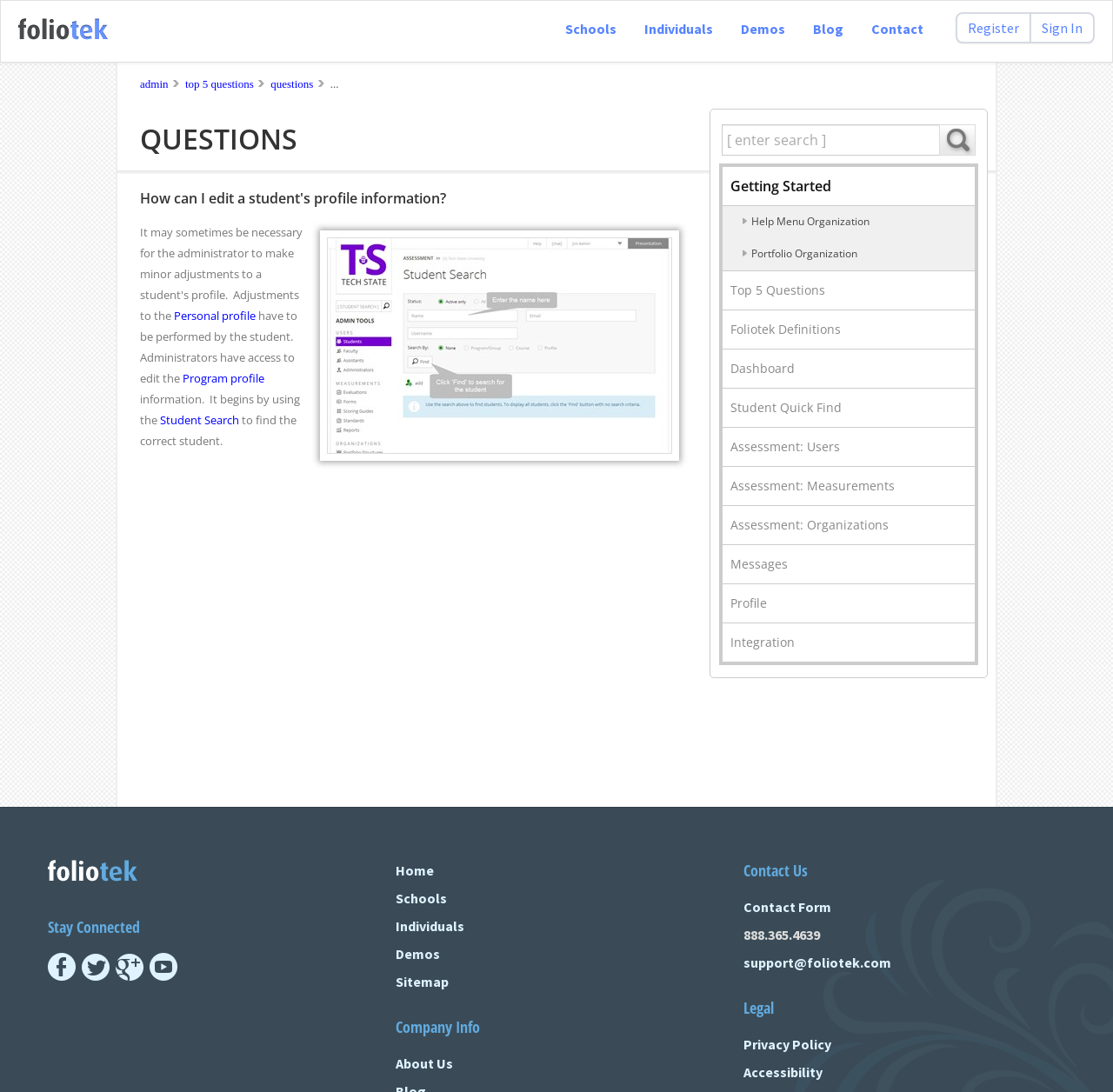Locate the bounding box coordinates of the area where you should click to accomplish the instruction: "Search for a student".

[0.648, 0.113, 0.845, 0.142]